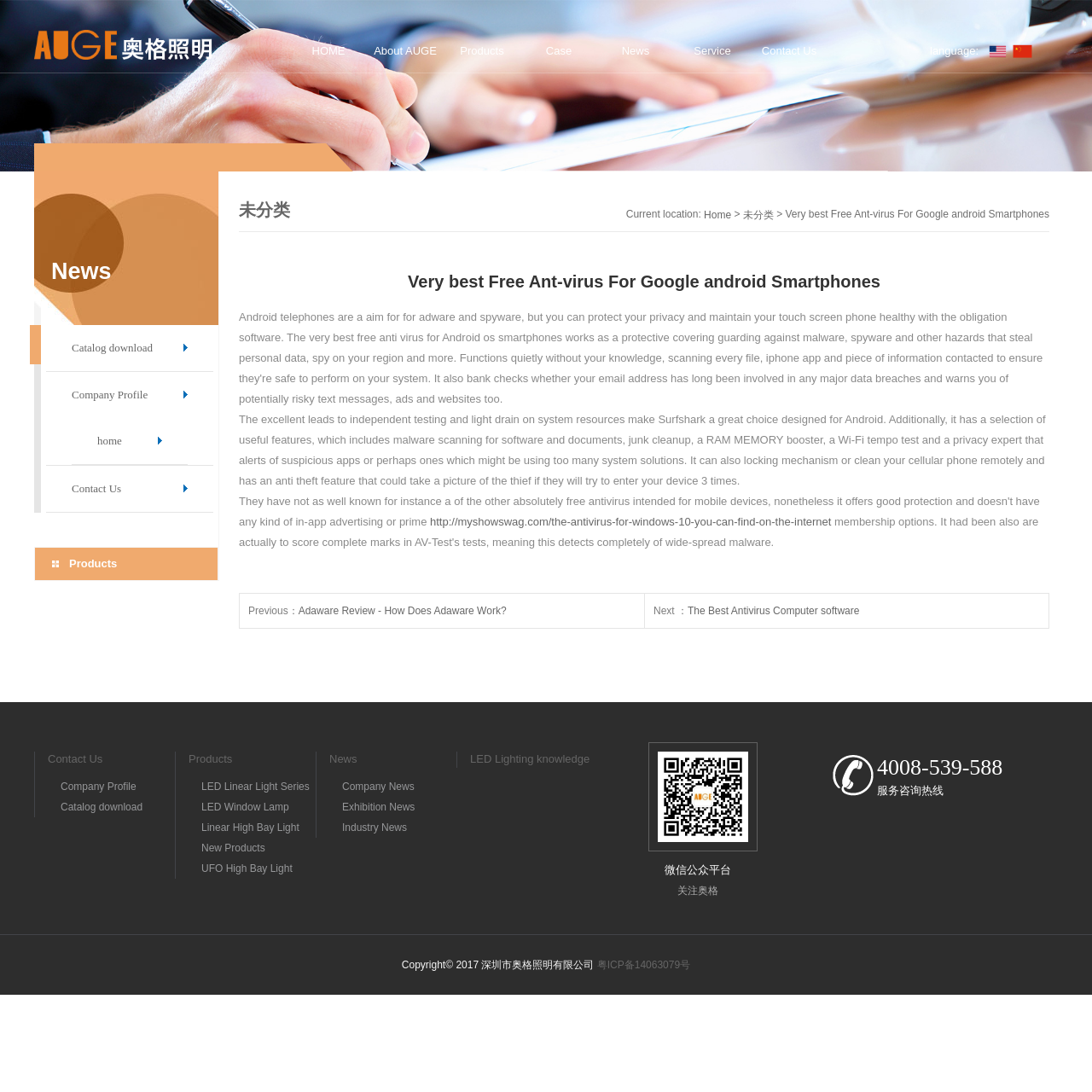Pinpoint the bounding box coordinates of the clickable element needed to complete the instruction: "Click on the HOME link". The coordinates should be provided as four float numbers between 0 and 1: [left, top, right, bottom].

[0.266, 0.027, 0.336, 0.066]